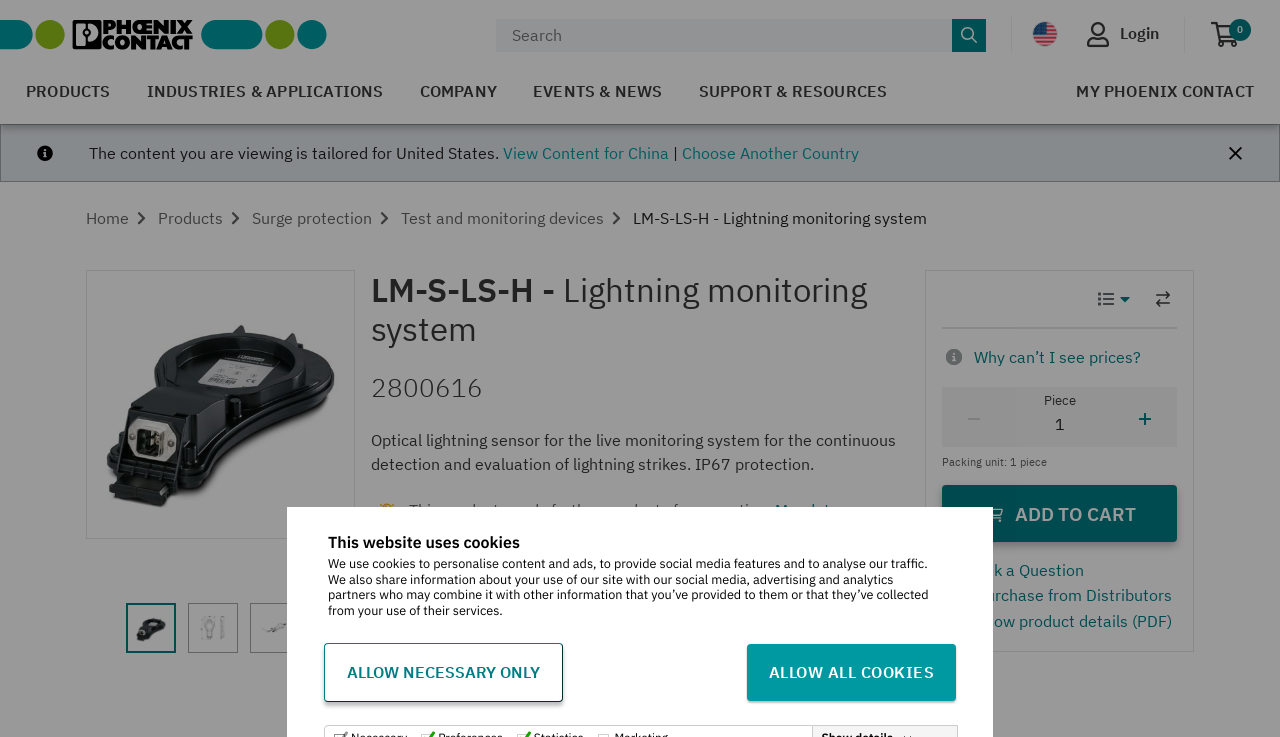Extract the main headline from the webpage and generate its text.

LM-S-LS-H - Lightning monitoring system
2800616